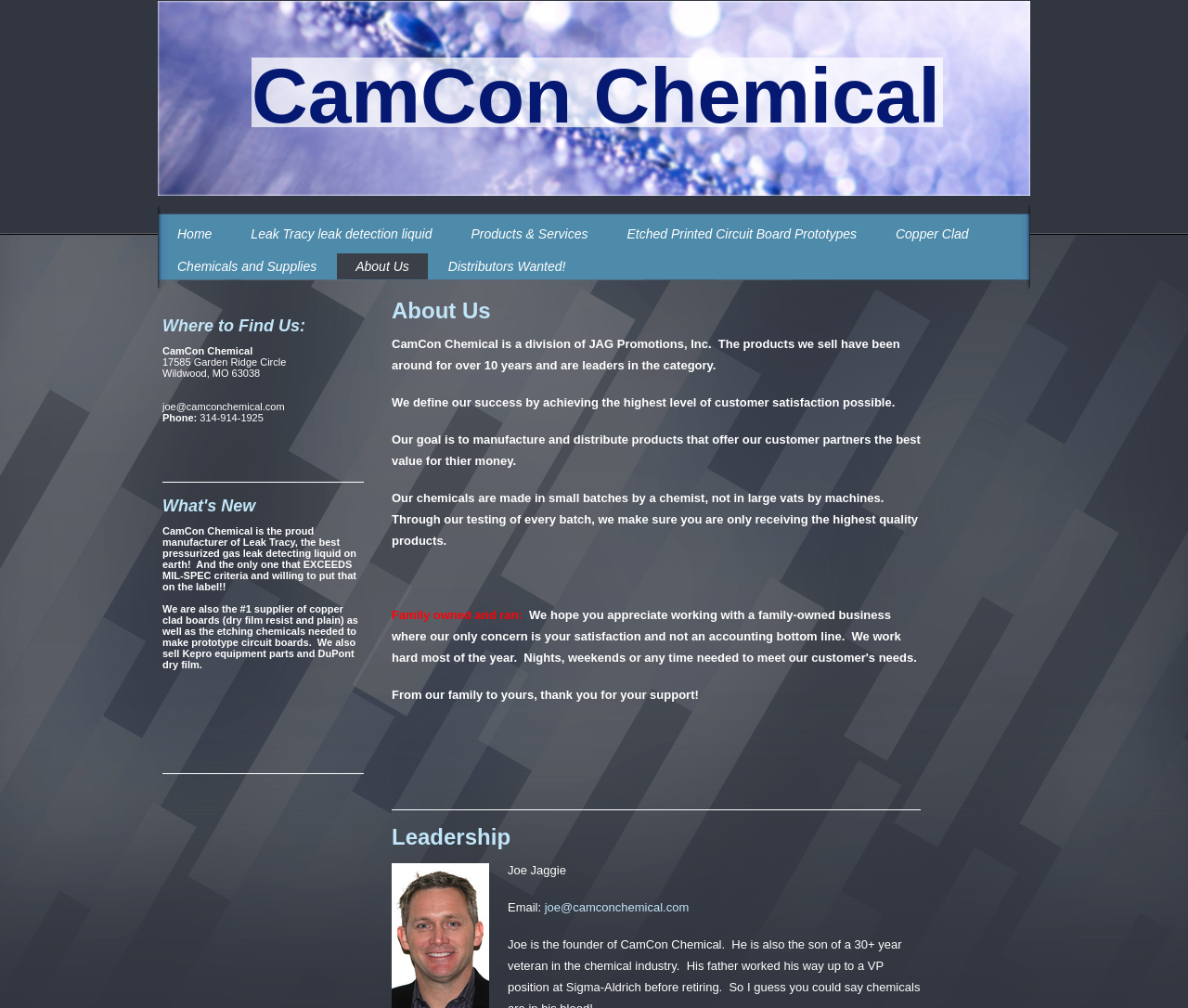Could you provide the bounding box coordinates for the portion of the screen to click to complete this instruction: "Contact Joe Jaggie"?

[0.458, 0.893, 0.58, 0.907]